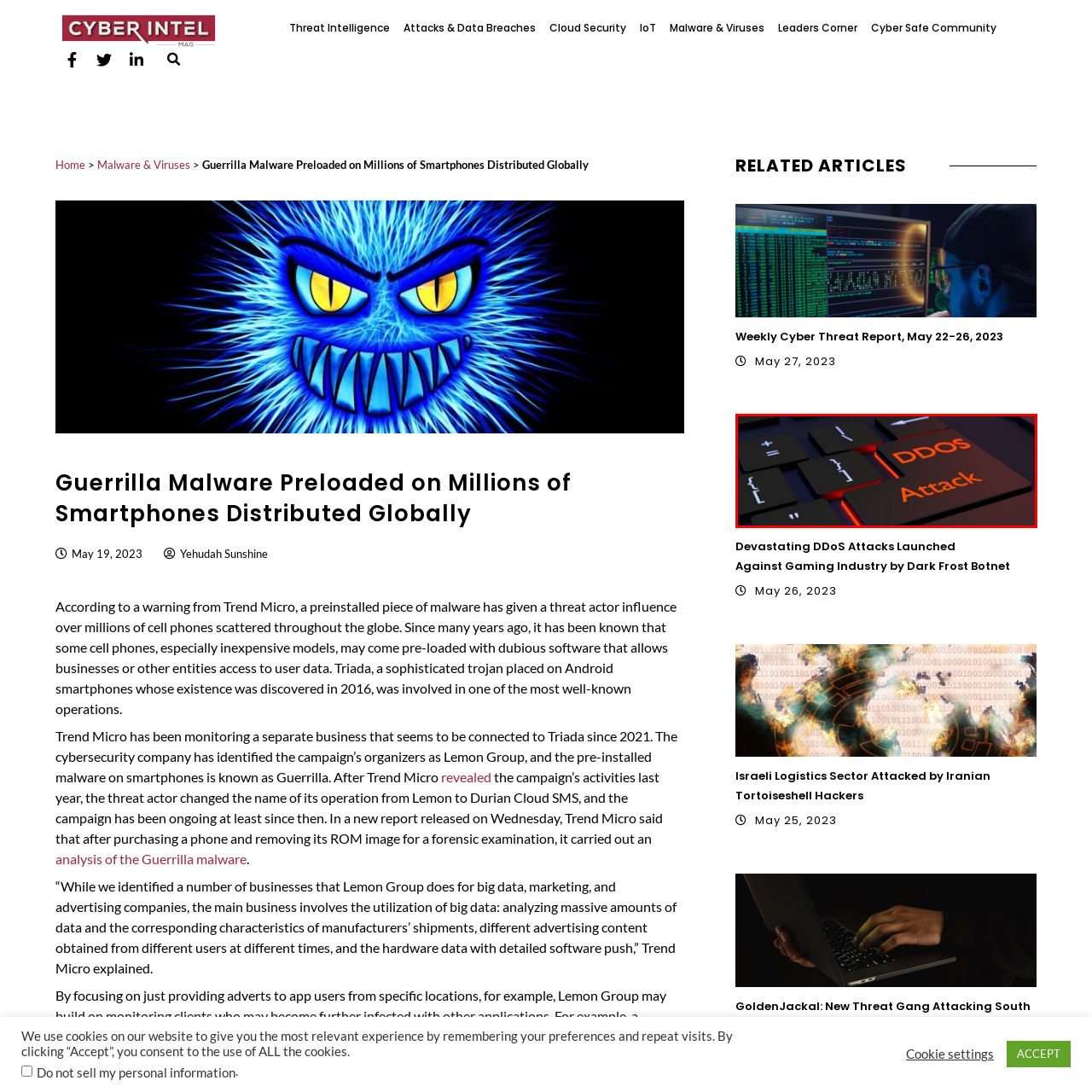Examine the area within the red bounding box and answer the following question using a single word or phrase:
What type of cyber threat is depicted in the image?

DDoS attack